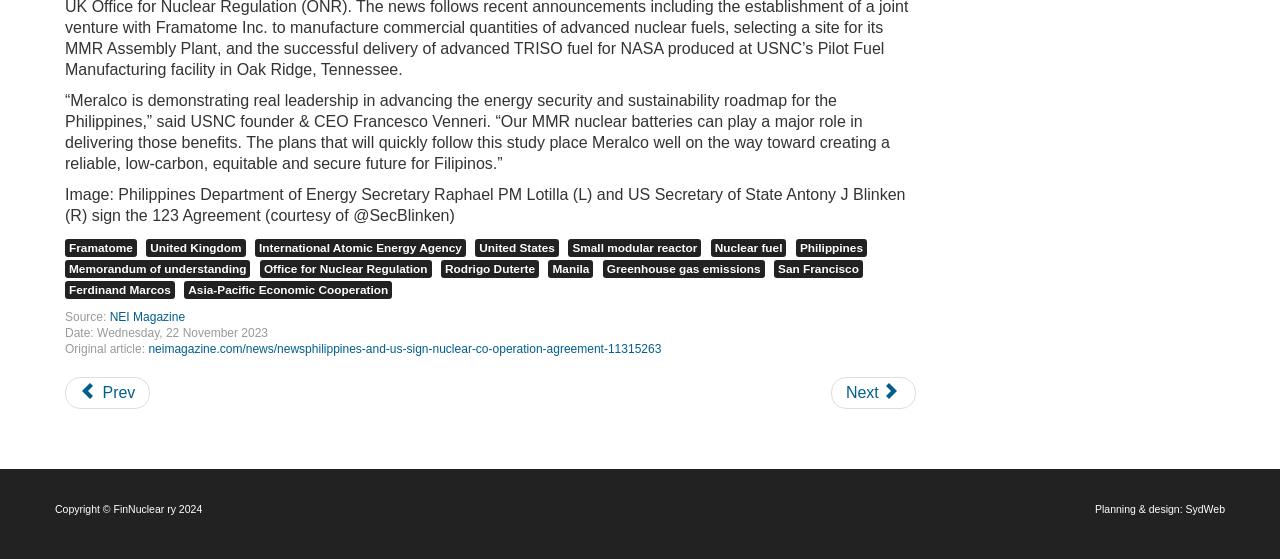What is the name of the organization mentioned in the link below the article? Using the information from the screenshot, answer with a single word or phrase.

FinNuclear ry